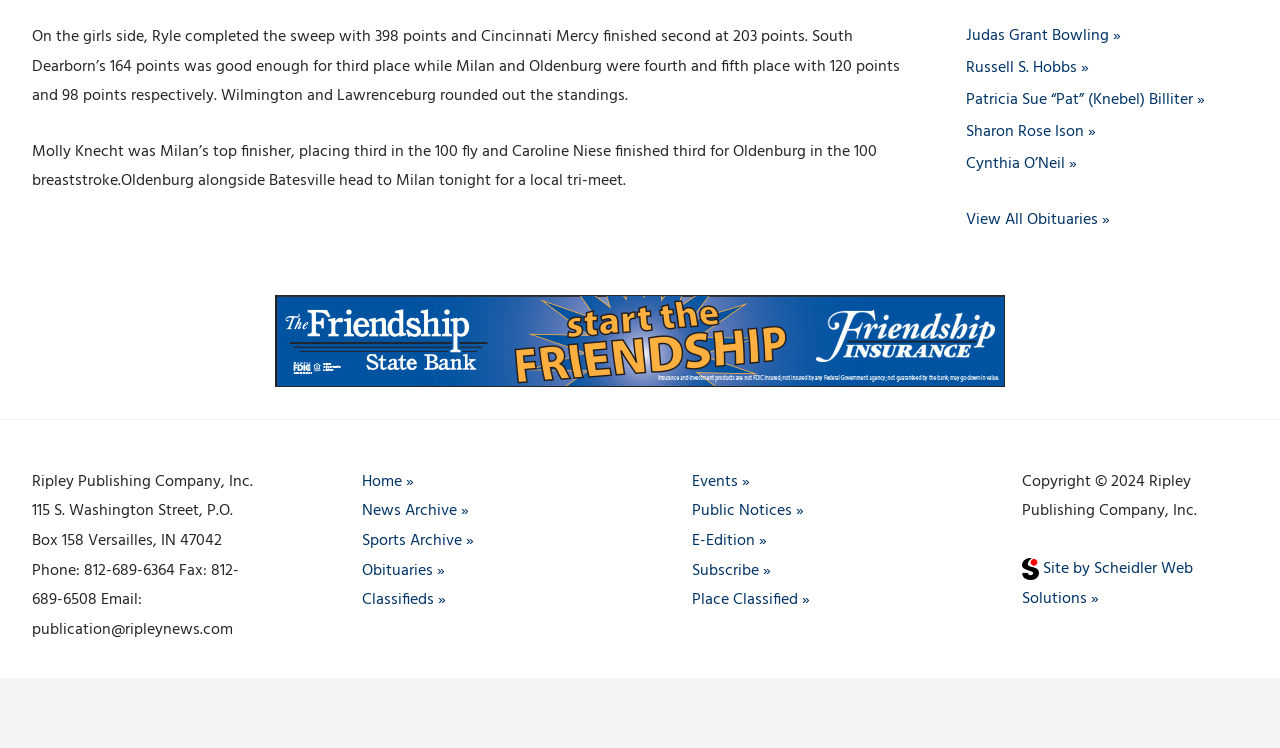What is the name of the website designer?
Examine the image and provide an in-depth answer to the question.

I found the answer by looking at the link element at the bottom of the webpage, which mentions the website designer.